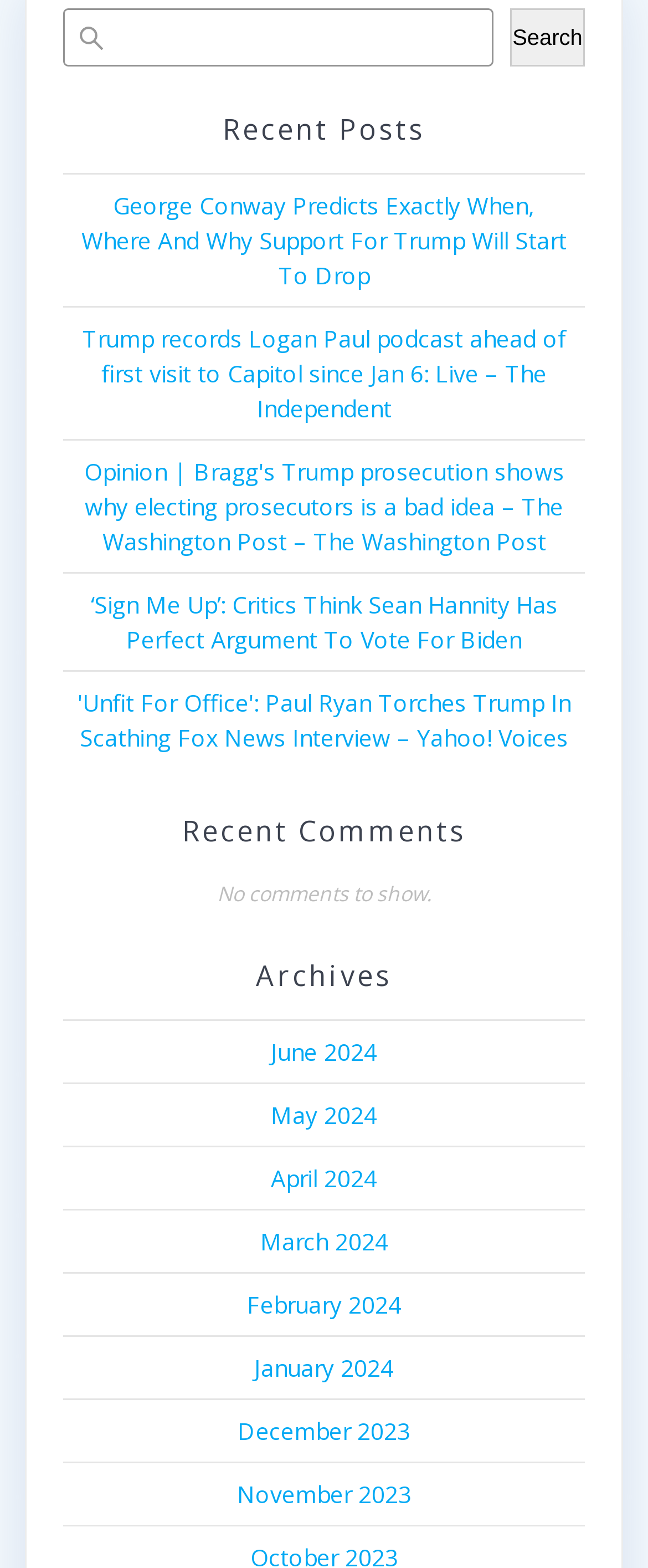Using the provided element description: "parent_node: Search name="s"", identify the bounding box coordinates. The coordinates should be four floats between 0 and 1 in the order [left, top, right, bottom].

[0.098, 0.006, 0.762, 0.043]